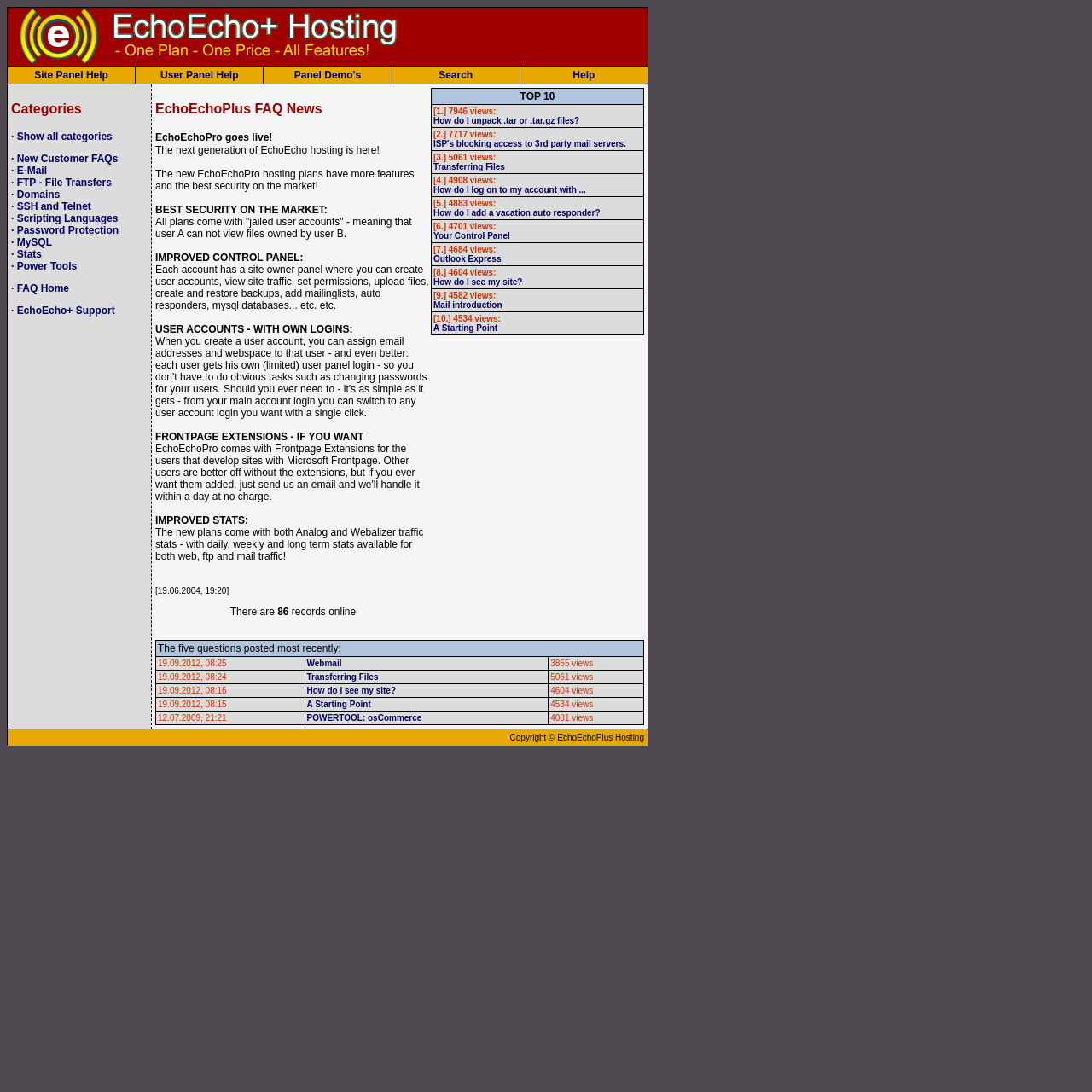Provide the bounding box coordinates for the UI element that is described as: "EchoEcho+ Support".

[0.015, 0.279, 0.105, 0.29]